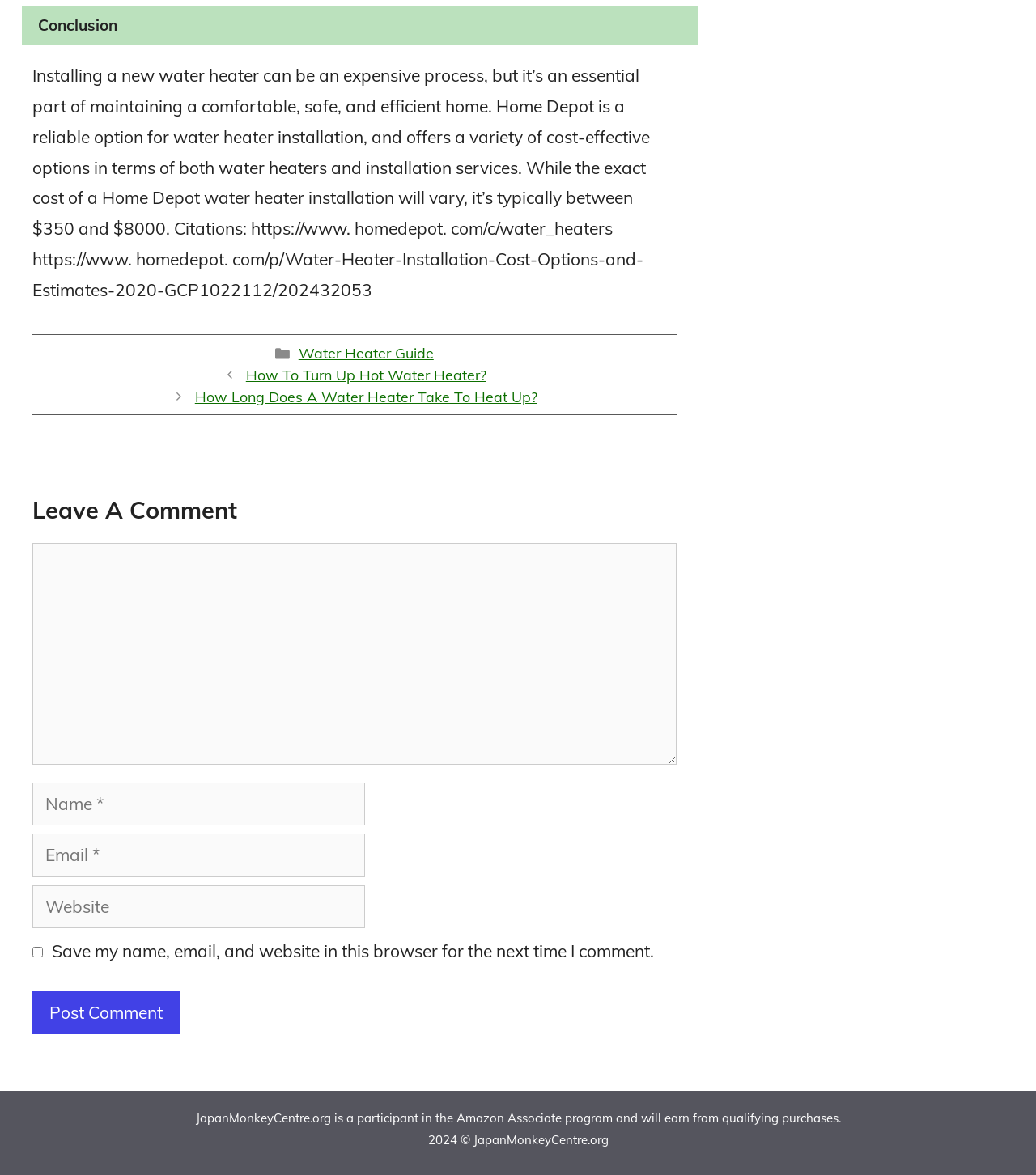Please determine the bounding box coordinates of the clickable area required to carry out the following instruction: "Enter your name in the 'Name' field". The coordinates must be four float numbers between 0 and 1, represented as [left, top, right, bottom].

[0.031, 0.666, 0.352, 0.703]